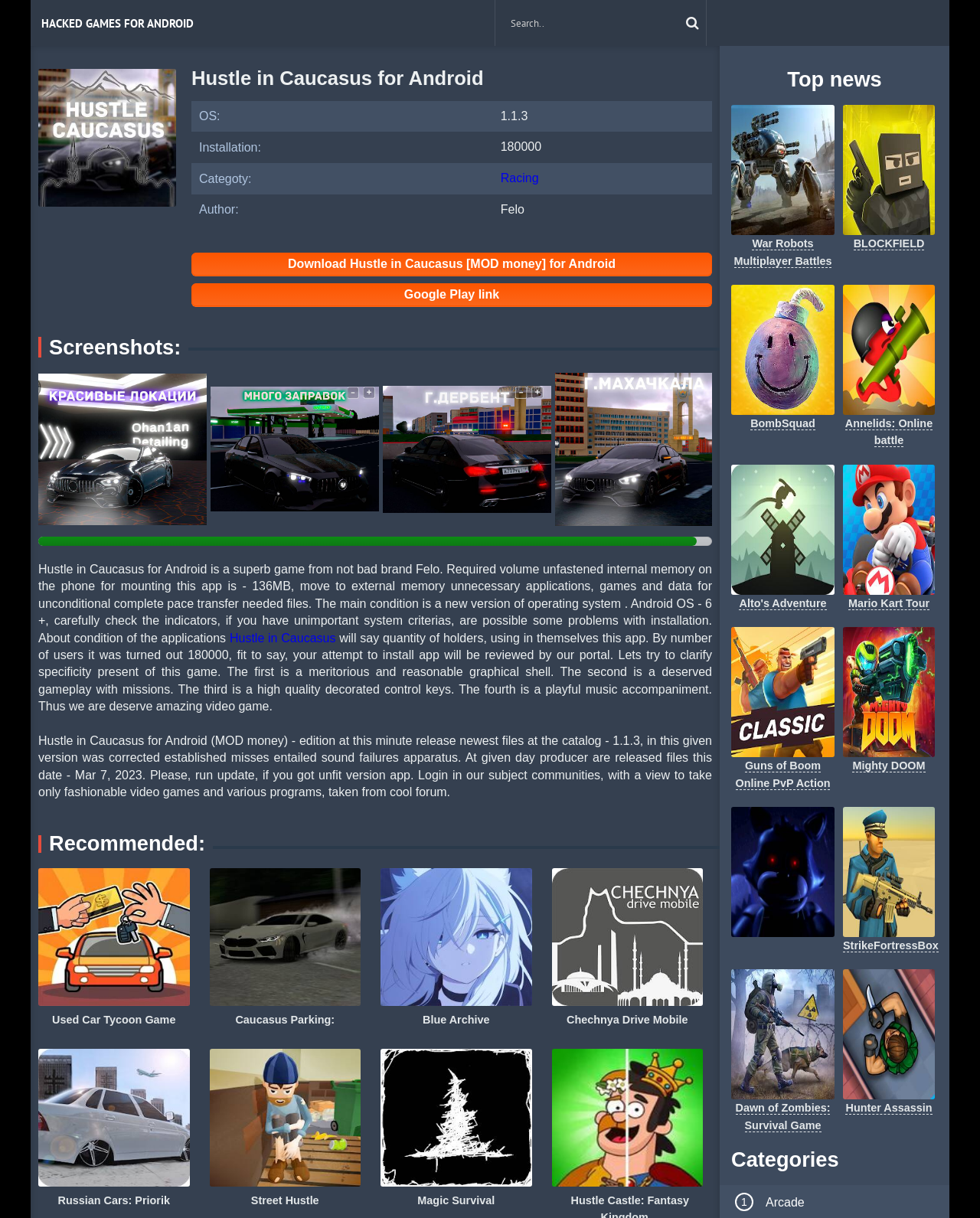Using floating point numbers between 0 and 1, provide the bounding box coordinates in the format (top-left x, top-left y, bottom-right x, bottom-right y). Locate the UI element described here: parent_node: Mighty DOOM

[0.86, 0.562, 0.954, 0.573]